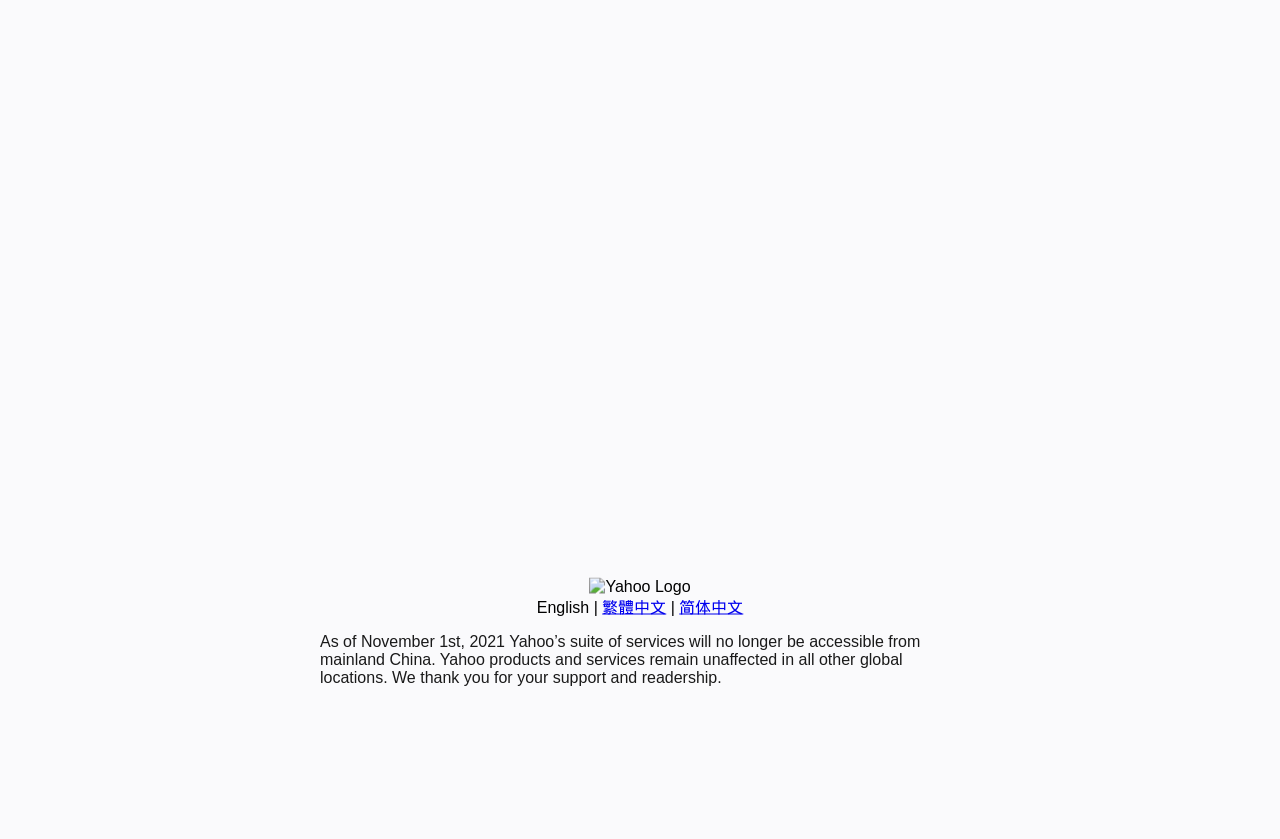Locate the UI element that matches the description English in the webpage screenshot. Return the bounding box coordinates in the format (top-left x, top-left y, bottom-right x, bottom-right y), with values ranging from 0 to 1.

[0.419, 0.713, 0.46, 0.734]